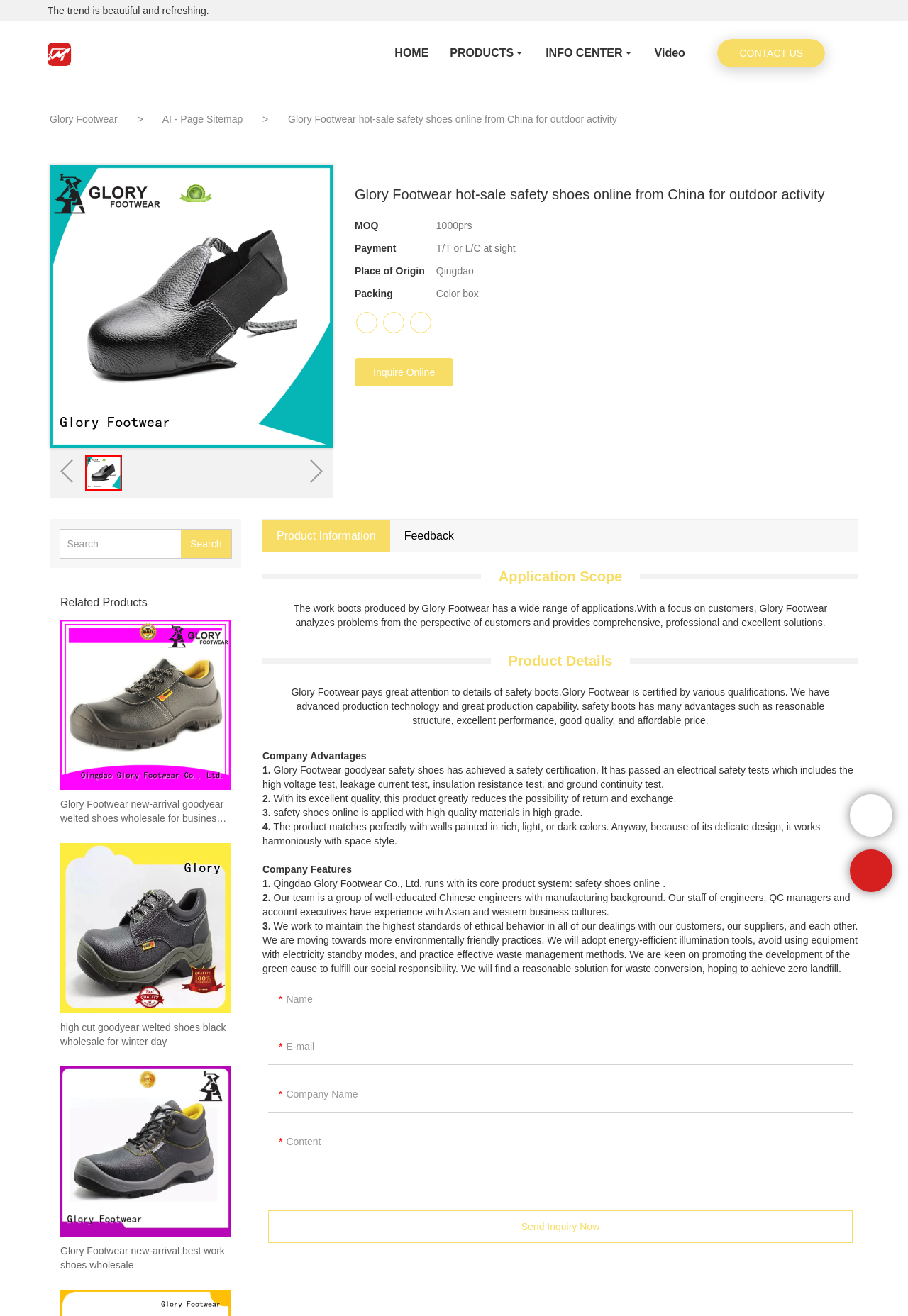What is the application scope of the work boots?
Carefully analyze the image and provide a thorough answer to the question.

The application scope of the work boots can be found in the static text 'The work boots produced by Glory Footwear has a wide range of applications.With a focus on customers, Glory Footwear analyzes problems from the perspective of customers and provides comprehensive, professional and excellent solutions'.